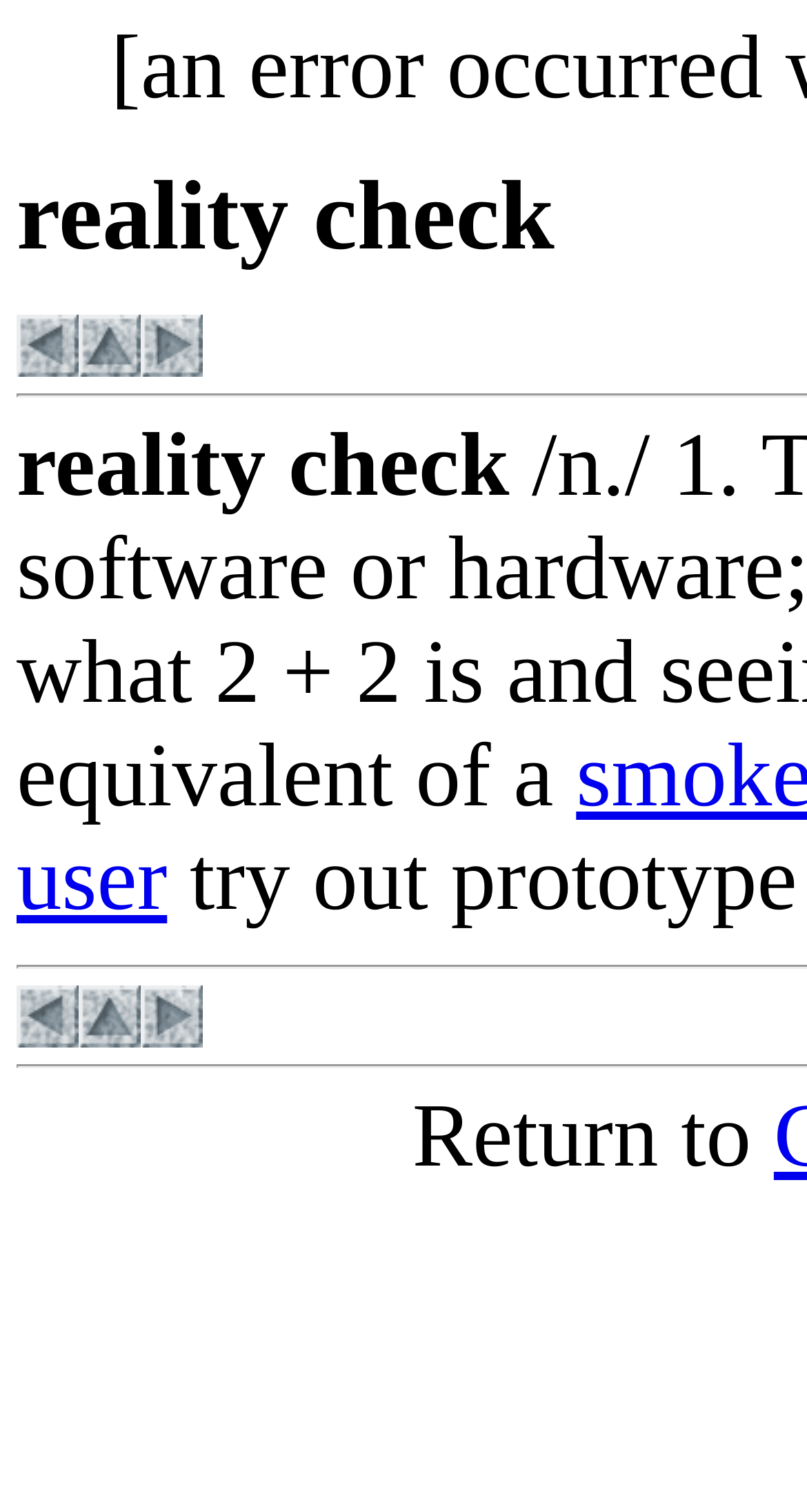What is the direction of the '[up]' link?
From the screenshot, provide a brief answer in one word or phrase.

up